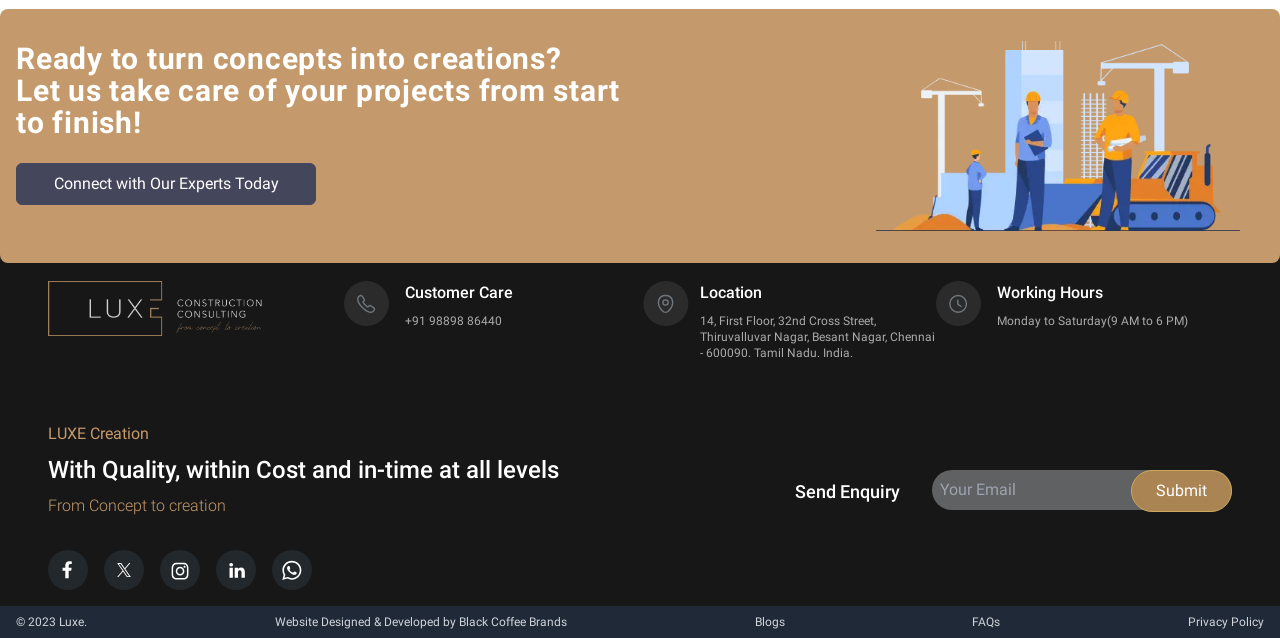Based on the image, provide a detailed response to the question:
How can I send an enquiry to the company?

To send an enquiry to the company, you can use the form provided at the bottom of the page. The form has a field to enter your email and a submit button to send the enquiry.